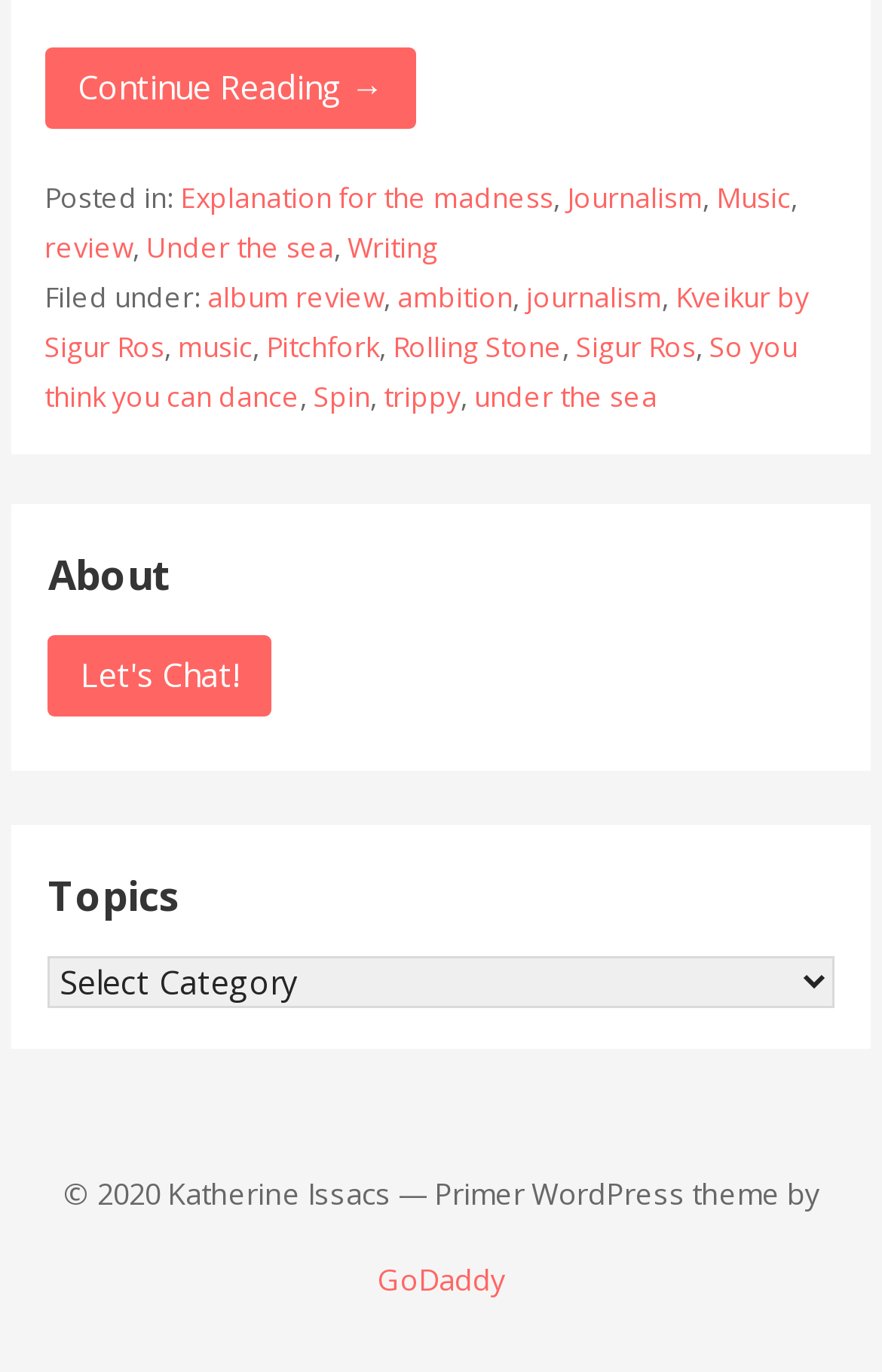Identify the bounding box coordinates for the element that needs to be clicked to fulfill this instruction: "Click on 'Continue reading Kveikur by Sigur Ros Under the Sea'". Provide the coordinates in the format of four float numbers between 0 and 1: [left, top, right, bottom].

[0.051, 0.035, 0.472, 0.094]